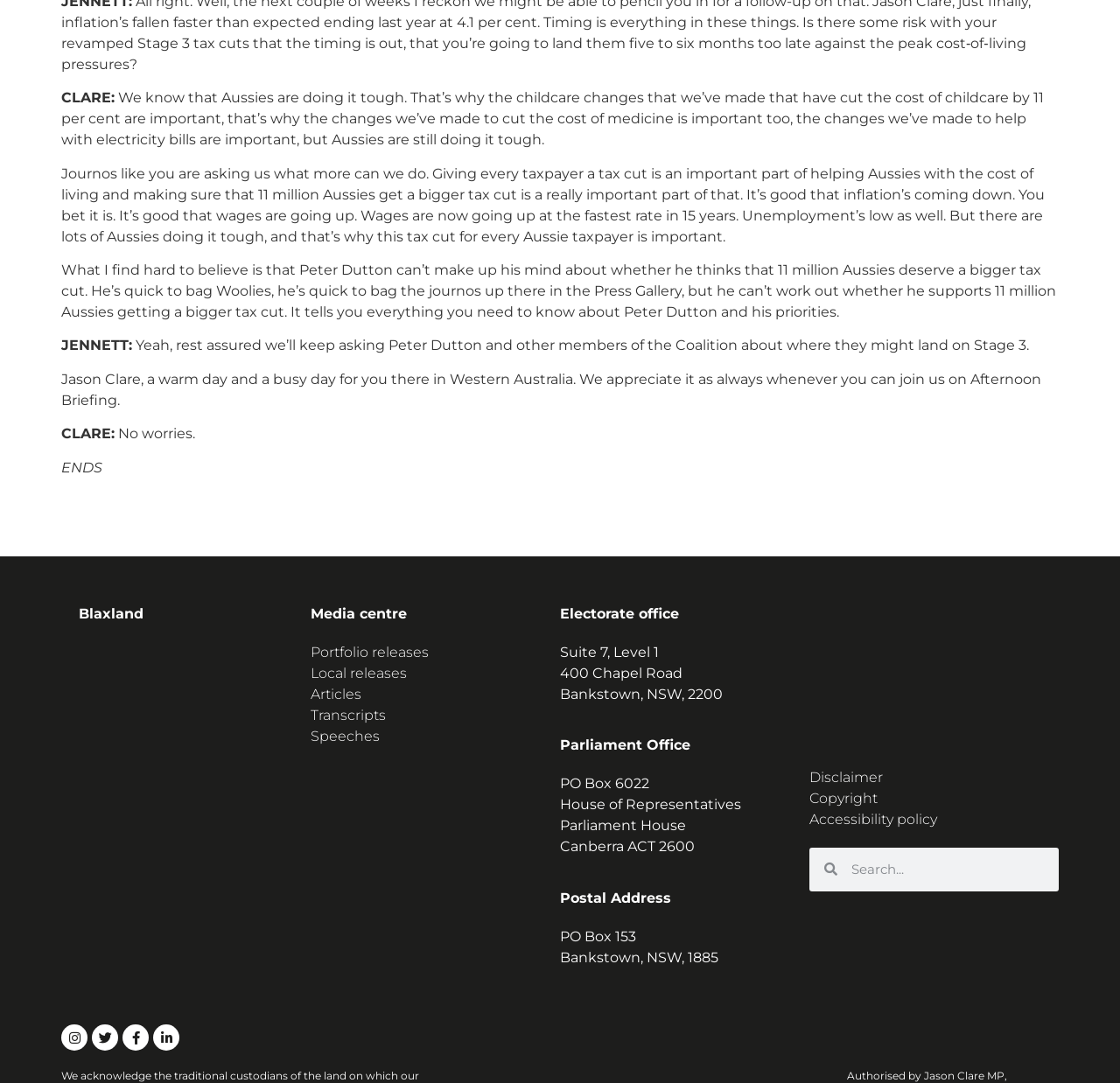Identify the bounding box coordinates of the area that should be clicked in order to complete the given instruction: "Visit Jason Clare's electorate office". The bounding box coordinates should be four float numbers between 0 and 1, i.e., [left, top, right, bottom].

[0.5, 0.559, 0.606, 0.574]